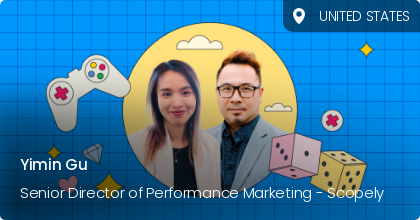What geographic region is Yimin Gu's work focused on?
Based on the image, respond with a single word or phrase.

United States